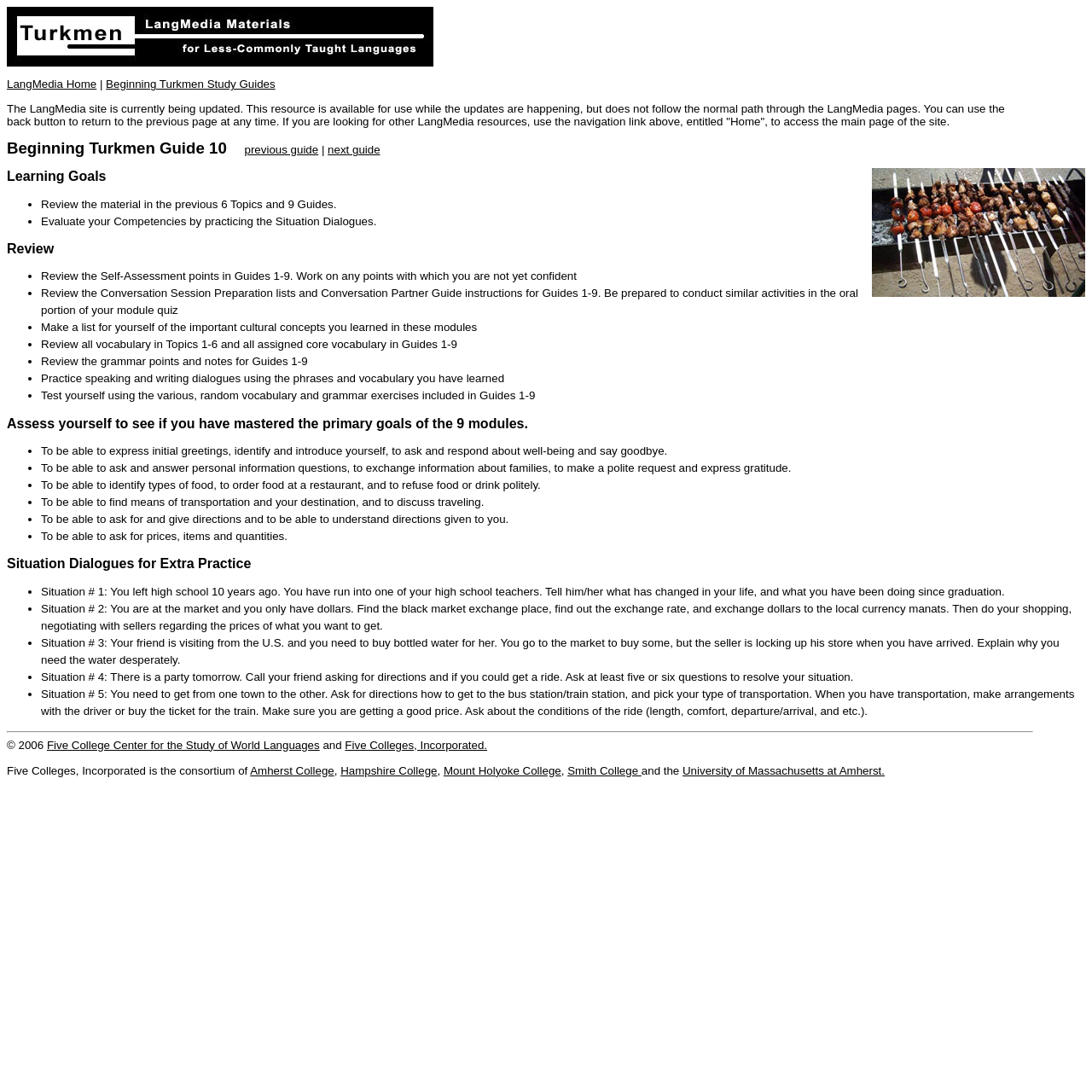Identify the bounding box coordinates of the clickable region necessary to fulfill the following instruction: "Click the 'LangMedia Home' link". The bounding box coordinates should be four float numbers between 0 and 1, i.e., [left, top, right, bottom].

[0.006, 0.071, 0.088, 0.083]